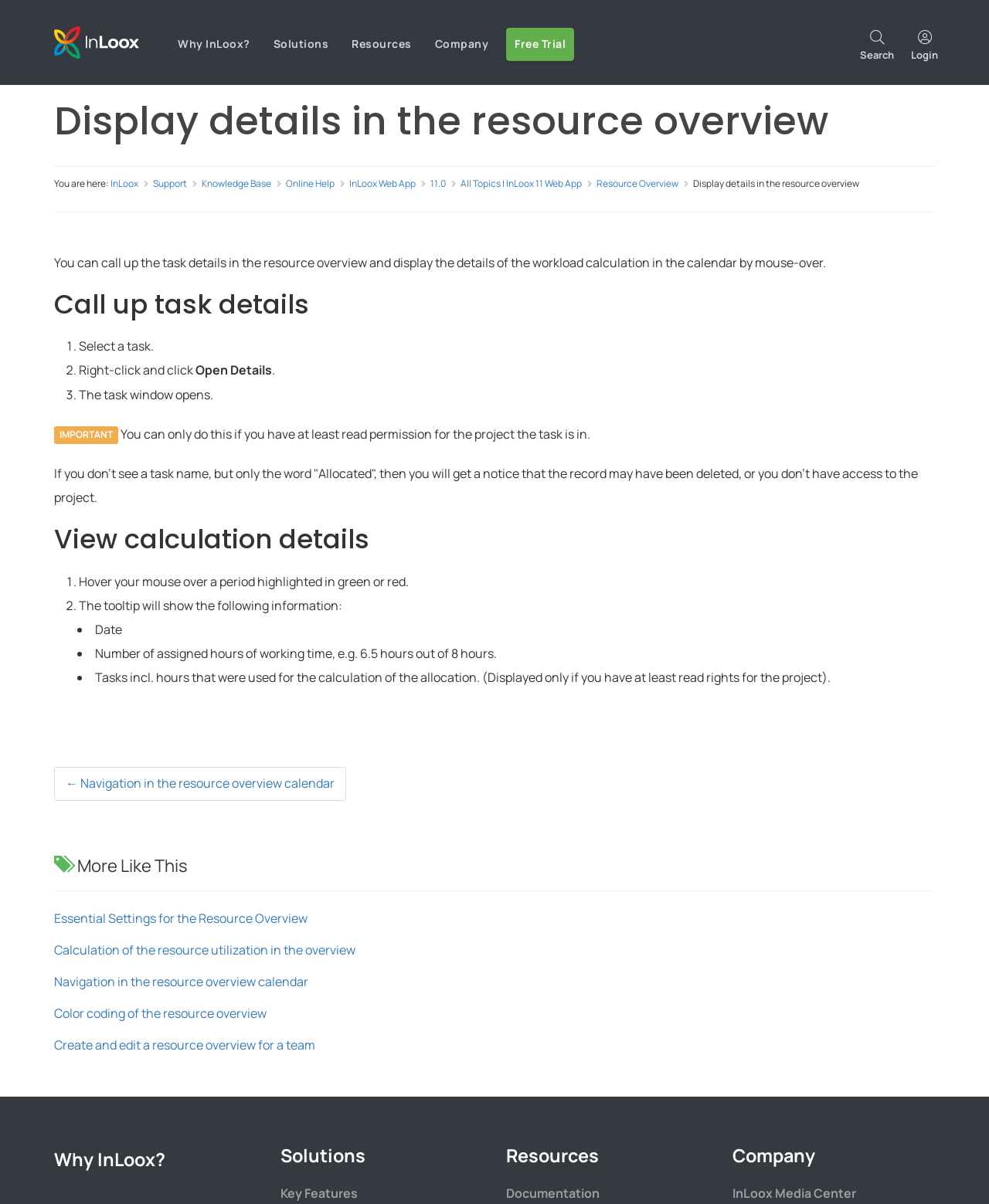Pinpoint the bounding box coordinates of the clickable area needed to execute the instruction: "View the 'Resource Overview' details". The coordinates should be specified as four float numbers between 0 and 1, i.e., [left, top, right, bottom].

[0.603, 0.147, 0.686, 0.157]